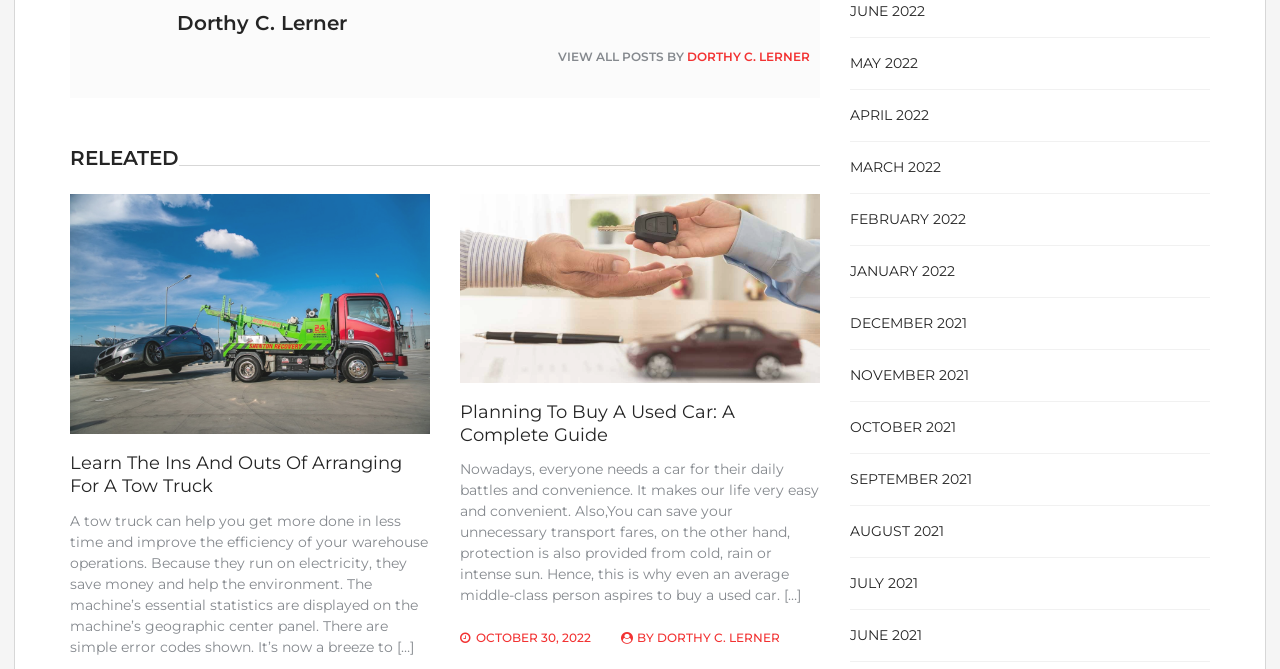Use one word or a short phrase to answer the question provided: 
What is the title of the second article?

Planning To Buy A Used Car: A Complete Guide